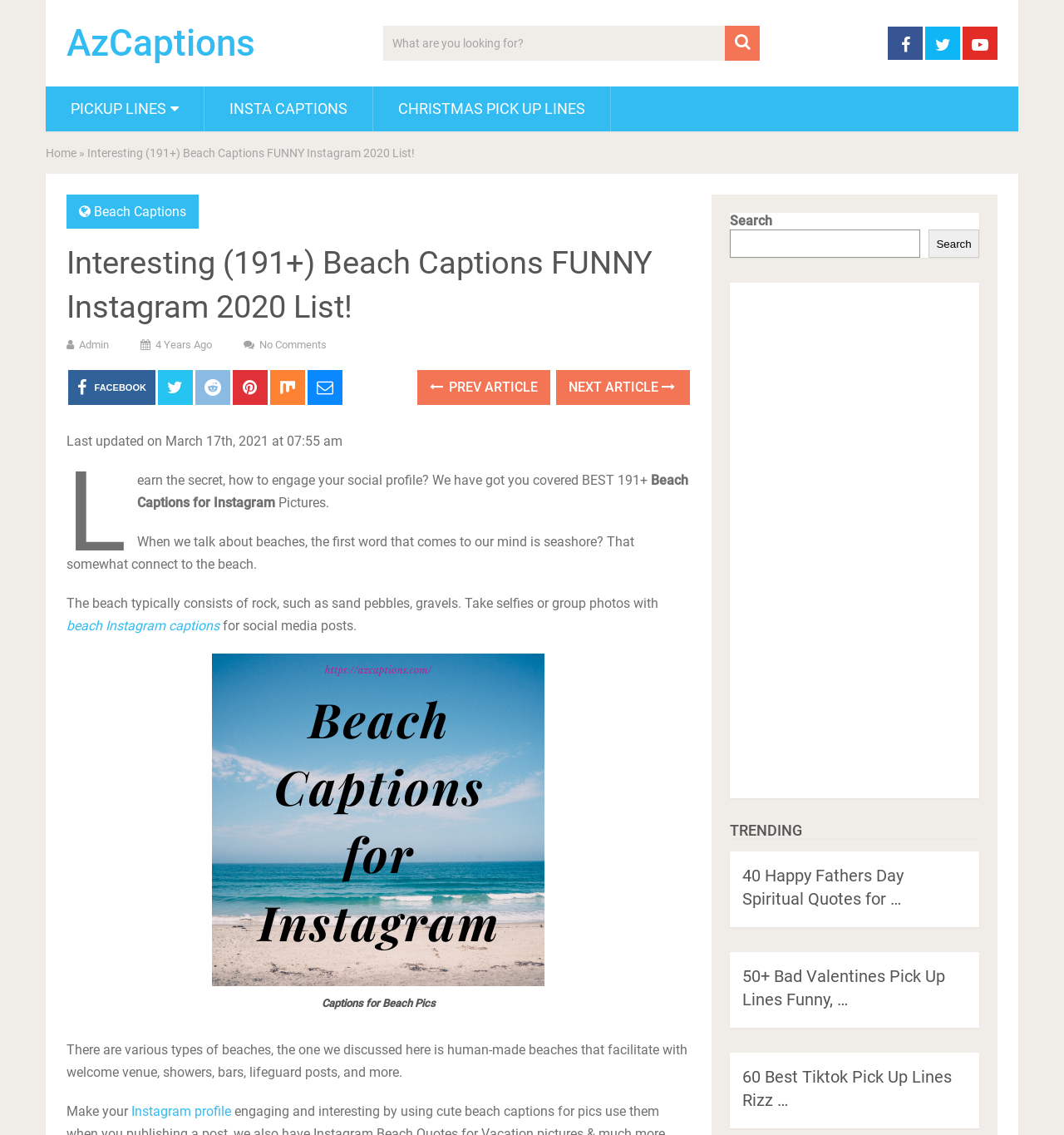Please determine the bounding box coordinates of the element's region to click in order to carry out the following instruction: "Check out beach captions". The coordinates should be four float numbers between 0 and 1, i.e., [left, top, right, bottom].

[0.088, 0.179, 0.175, 0.193]